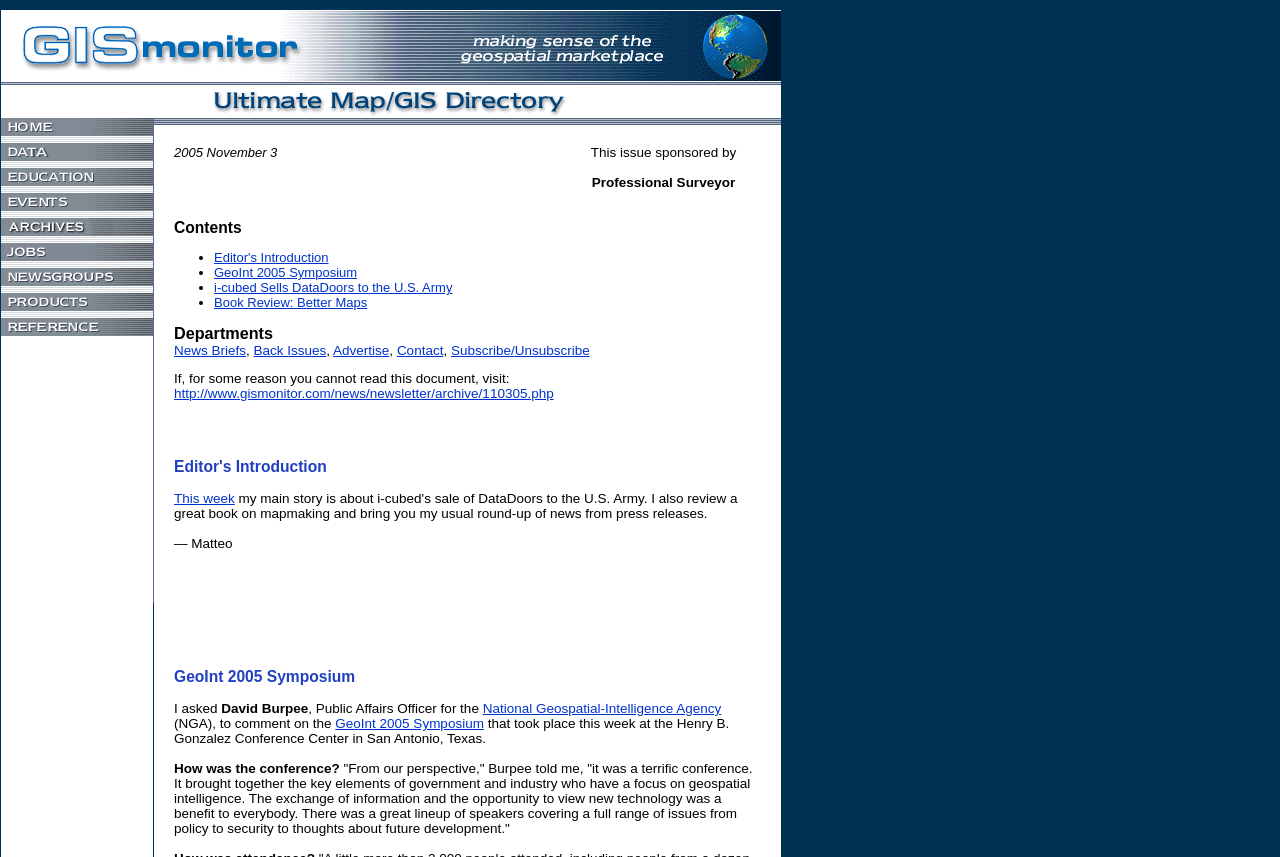What is the name of the newsletter?
Can you offer a detailed and complete answer to this question?

The name of the newsletter can be found in the top-left corner of the webpage, where it says 'GISmonitor' in an image element.